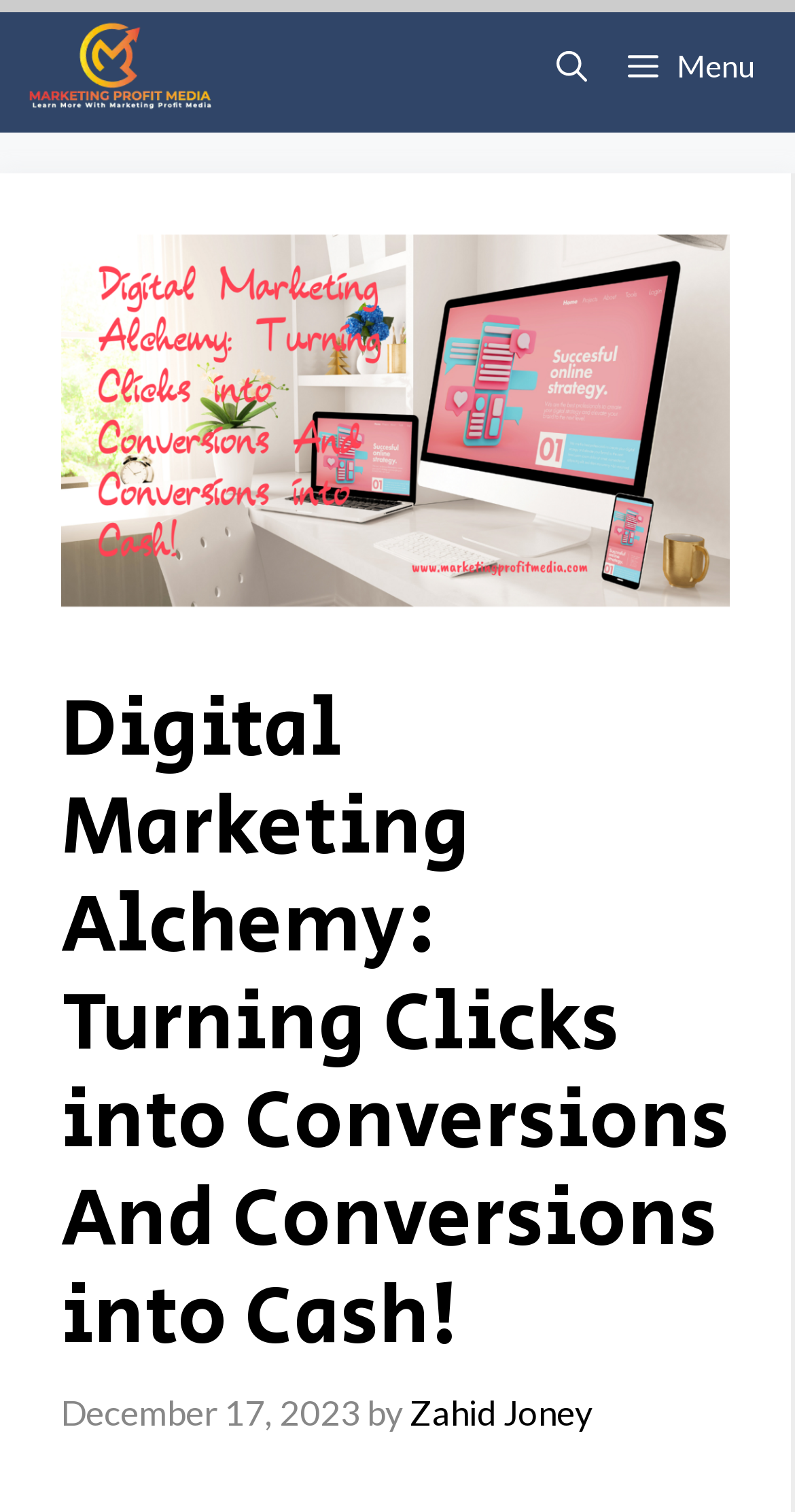Please determine the bounding box coordinates for the element with the description: "Menu".

[0.764, 0.0, 1.0, 0.088]